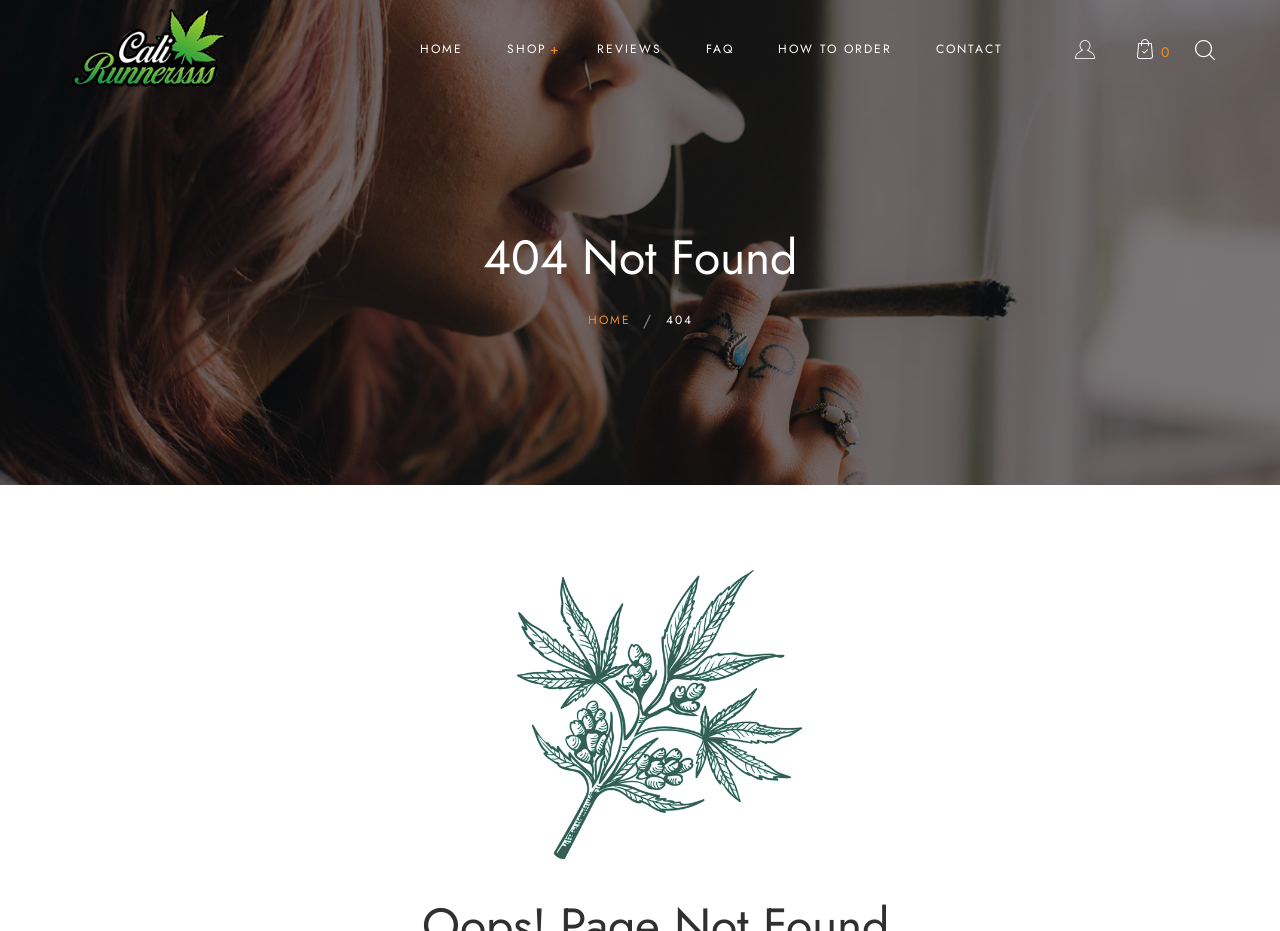Please specify the bounding box coordinates of the clickable section necessary to execute the following command: "go to Cali Runnerssss homepage".

[0.051, 0.039, 0.179, 0.064]